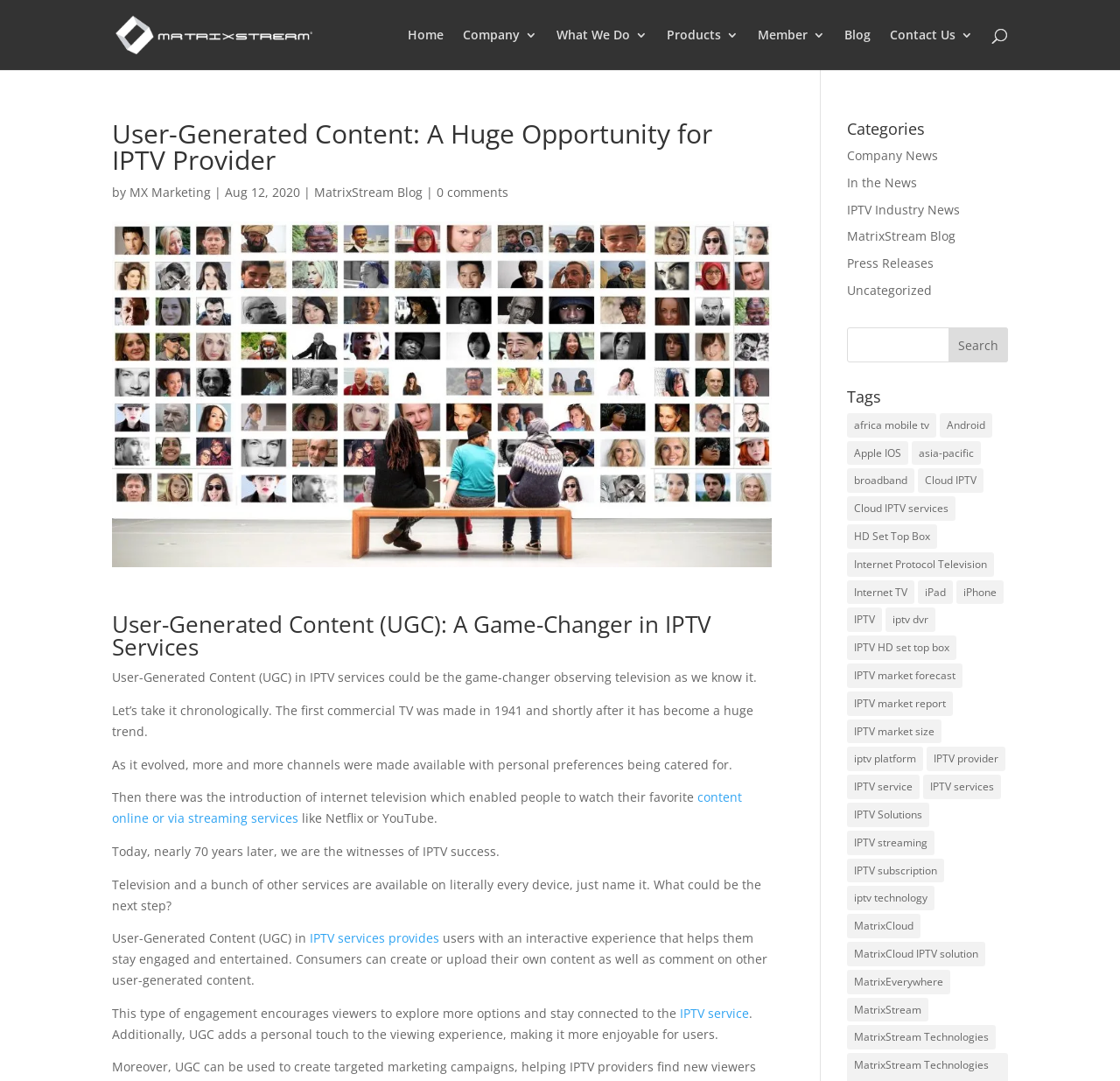Bounding box coordinates are specified in the format (top-left x, top-left y, bottom-right x, bottom-right y). All values are floating point numbers bounded between 0 and 1. Please provide the bounding box coordinate of the region this sentence describes: MatrixStream Blog

[0.28, 0.17, 0.377, 0.185]